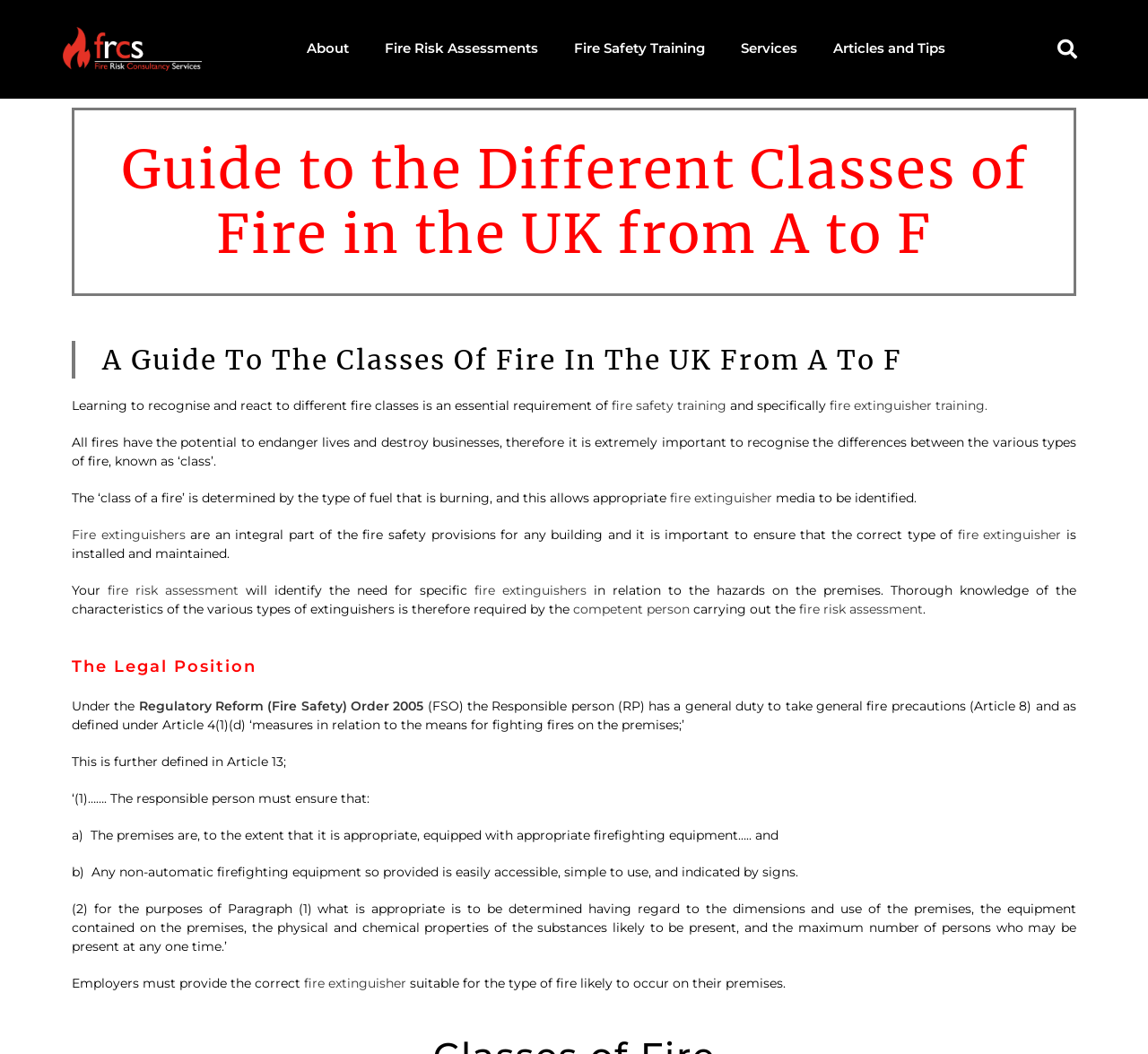Please determine the bounding box coordinates of the section I need to click to accomplish this instruction: "Click on Fire Risk Consultancy Services".

[0.055, 0.026, 0.176, 0.068]